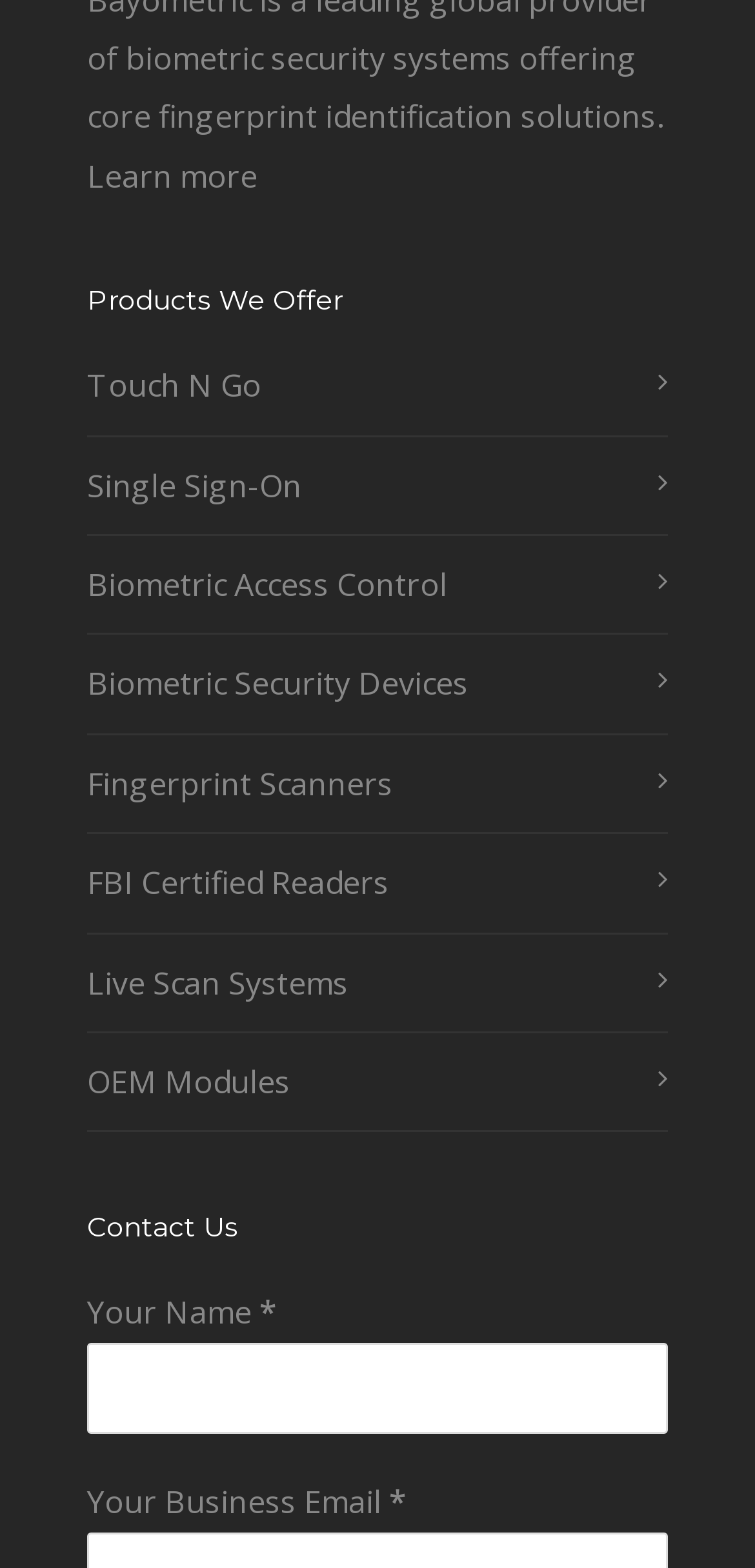For the given element description parent_node: Your Name * name="item_meta[90]", determine the bounding box coordinates of the UI element. The coordinates should follow the format (top-left x, top-left y, bottom-right x, bottom-right y) and be within the range of 0 to 1.

[0.115, 0.856, 0.885, 0.915]